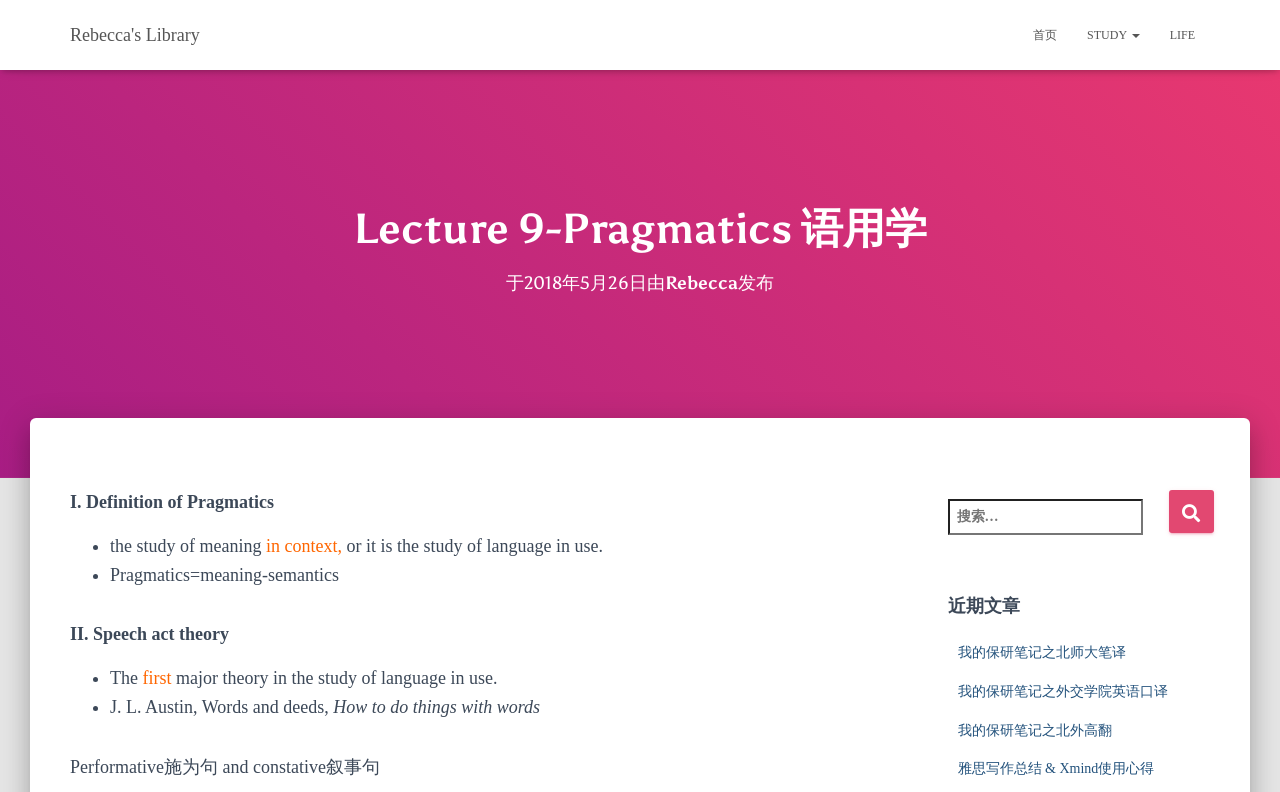Refer to the screenshot and give an in-depth answer to this question: What is the first major theory in the study of language in use?

According to the lecture notes, the first major theory in the study of language in use is speech act theory, which is mentioned in the second section of the notes.